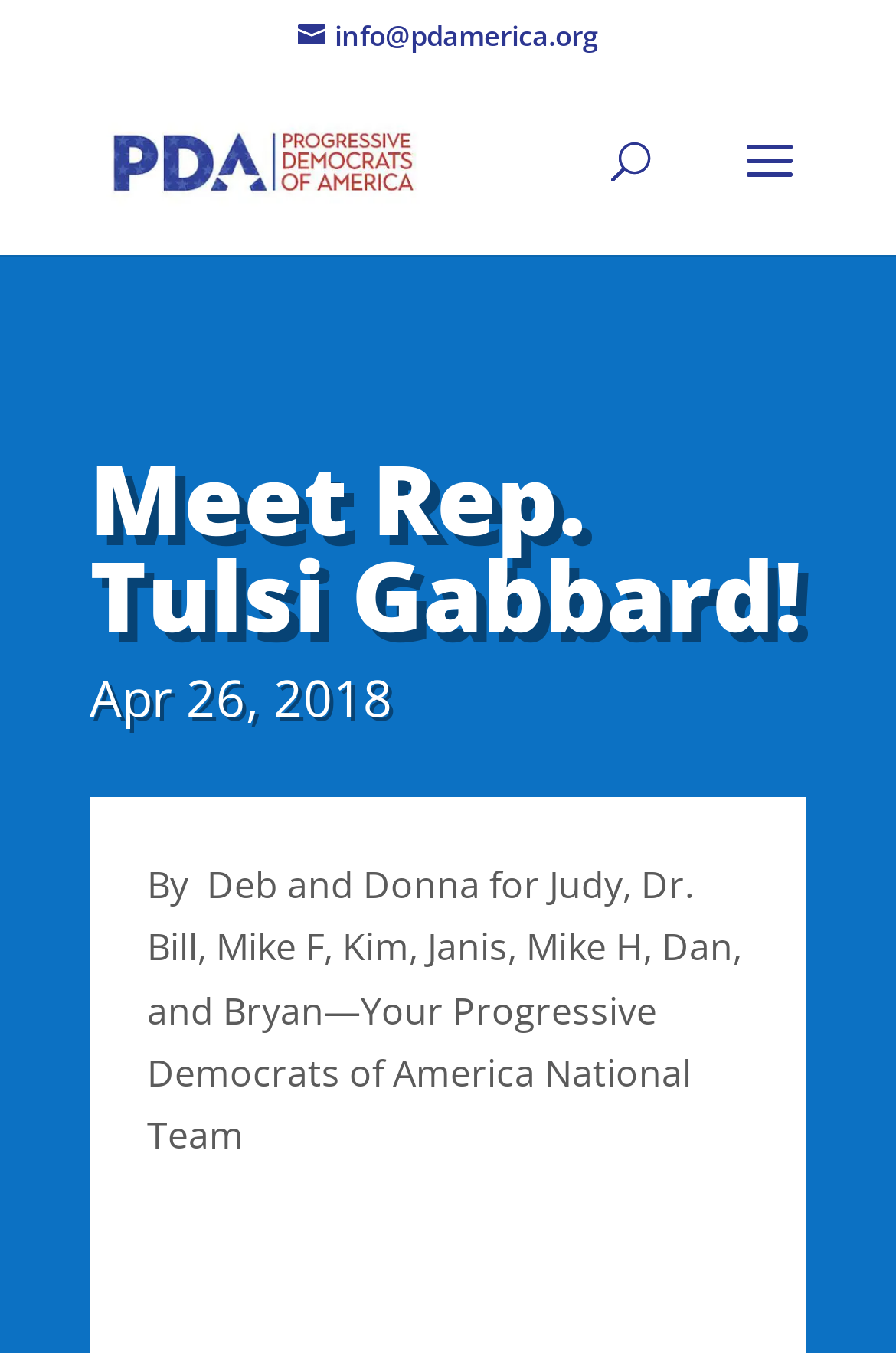What is the email address provided on the webpage?
Provide a thorough and detailed answer to the question.

The email address is found in the link element with the text 'info@pdamerica.org' which is located at the top of the webpage.